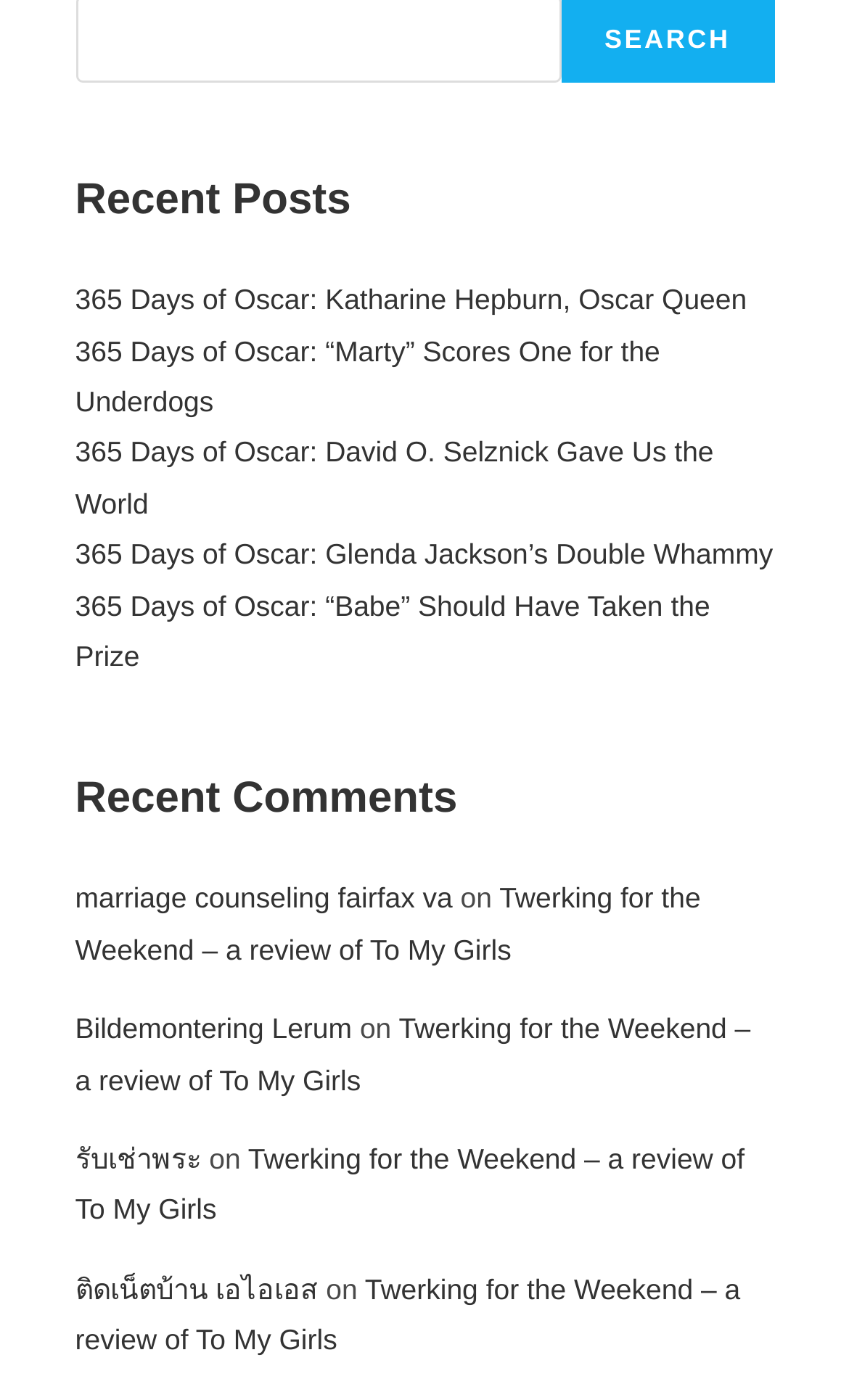Are all recent comments from the same author?
Provide a thorough and detailed answer to the question.

I looked at the links in each article under the 'Recent Comments' heading and found that they have different topics, indicating that they are from different authors.